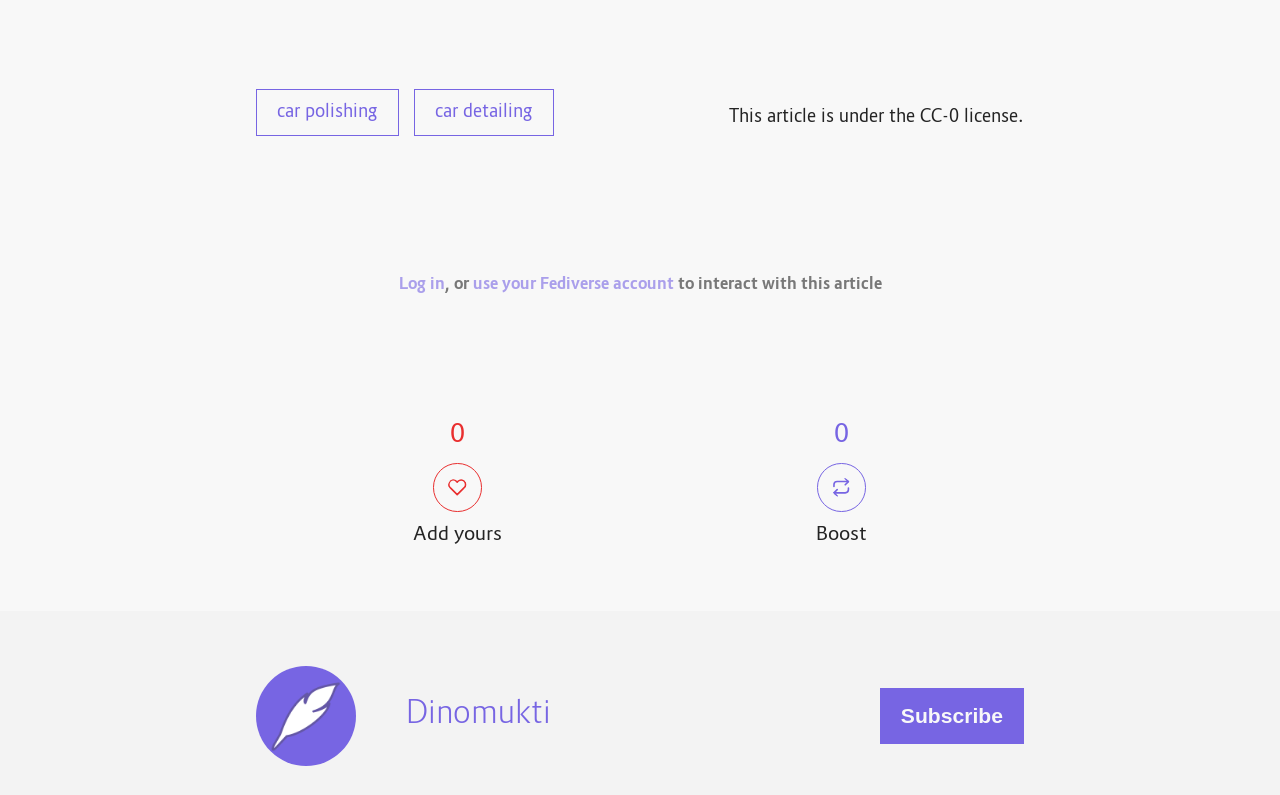What is the license of this article?
Using the image, respond with a single word or phrase.

CC-0